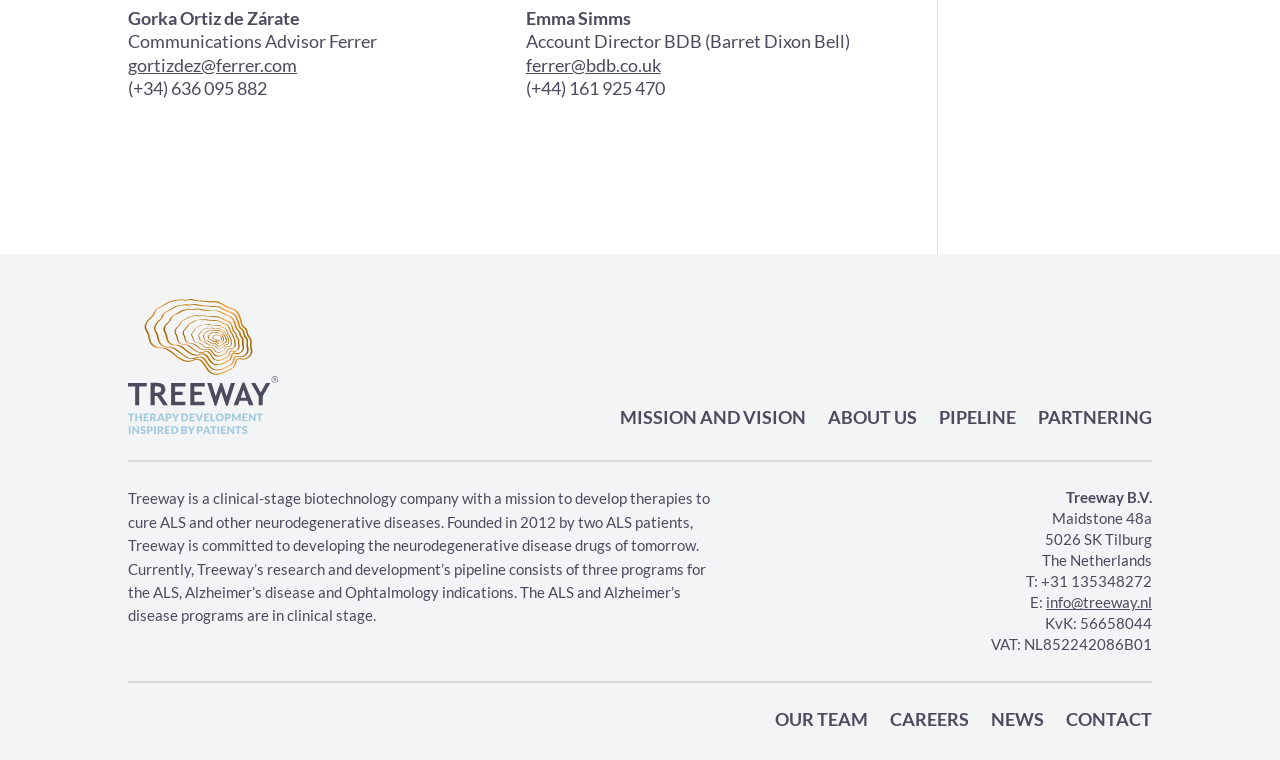Determine the bounding box coordinates of the region to click in order to accomplish the following instruction: "Read more about the company's pipeline". Provide the coordinates as four float numbers between 0 and 1, specifically [left, top, right, bottom].

[0.734, 0.539, 0.794, 0.568]